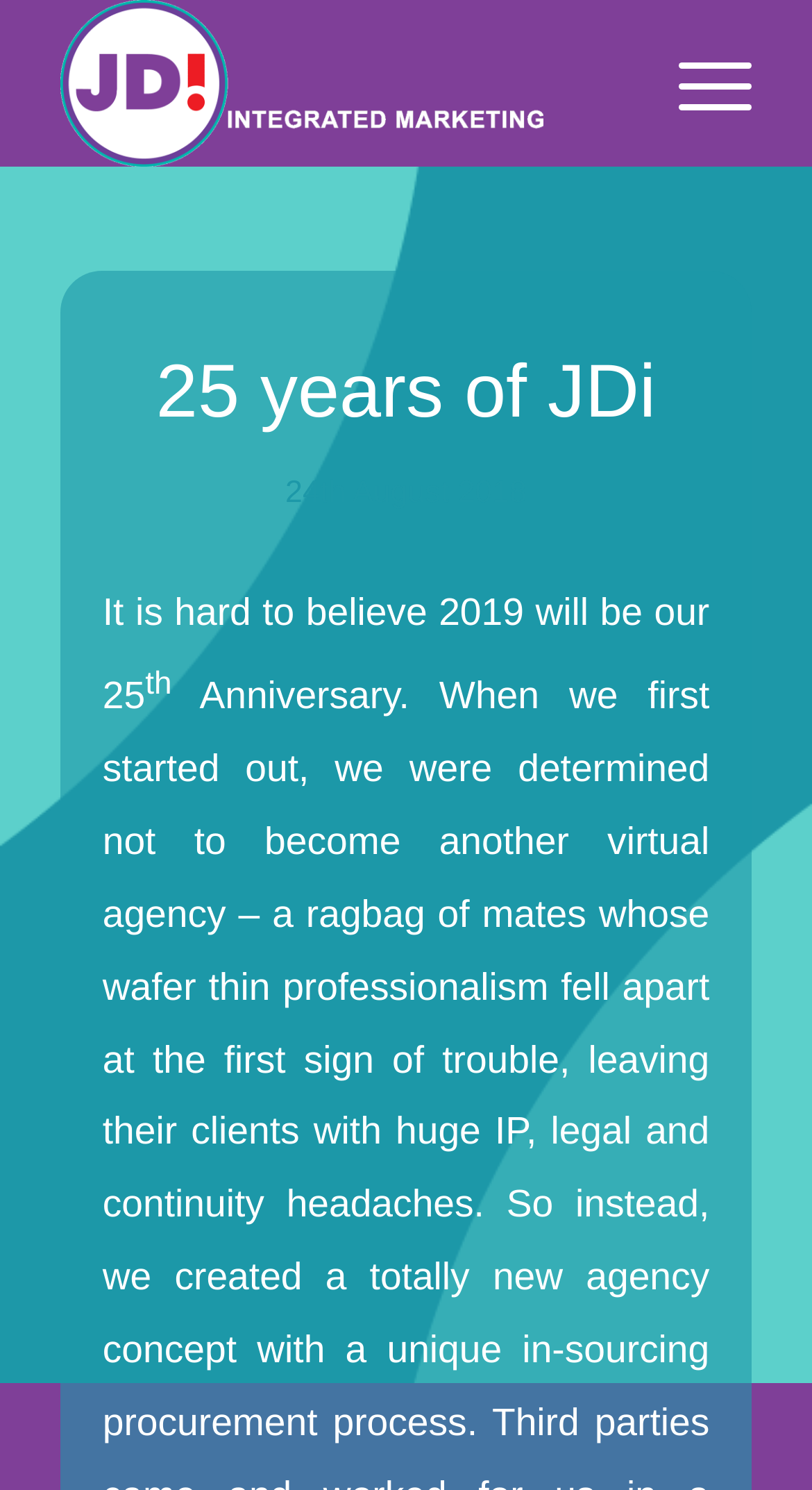Please reply to the following question with a single word or a short phrase:
What is the position of the 'Menu' link?

Top-right corner